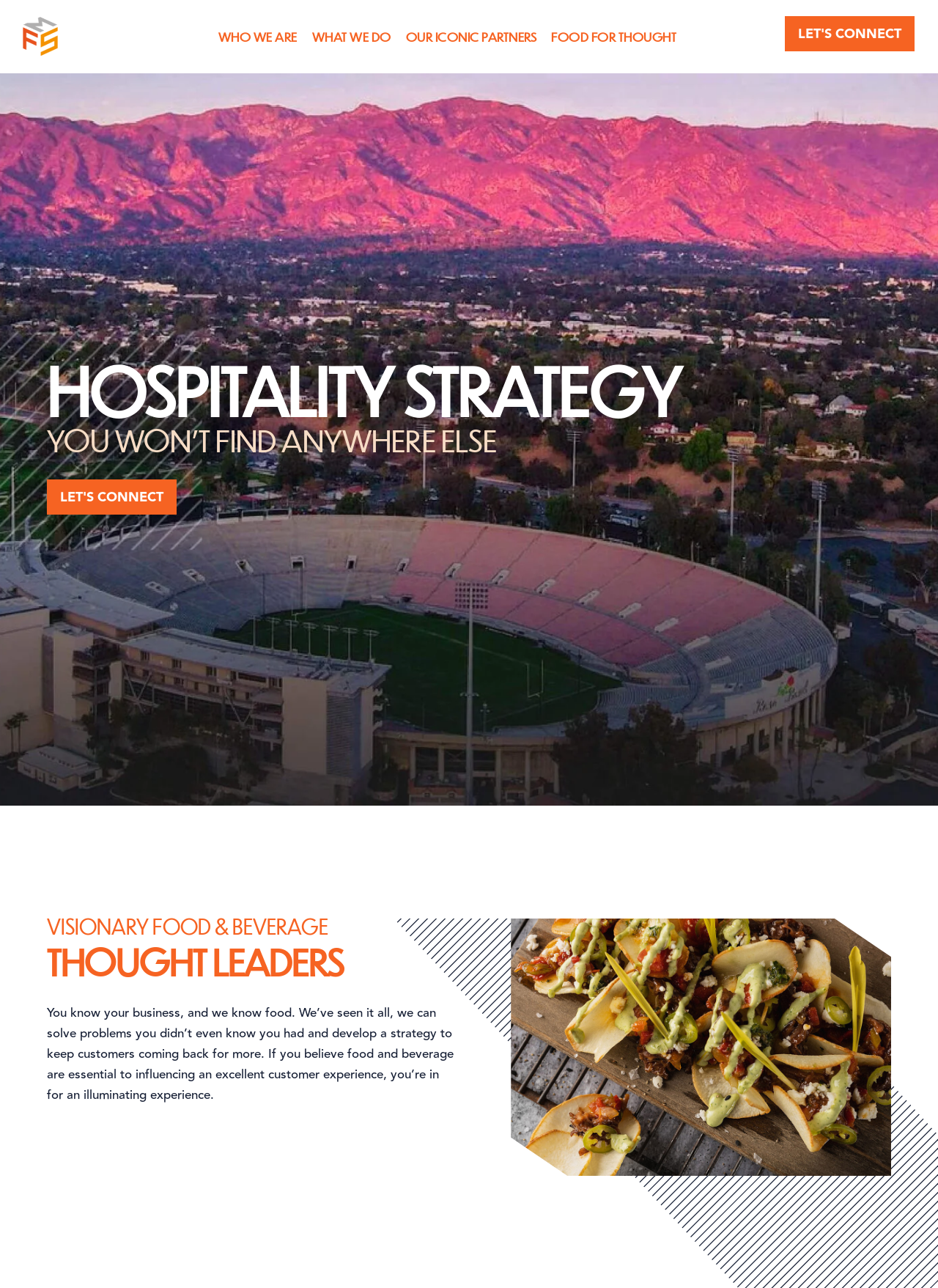Find the bounding box coordinates for the HTML element described in this sentence: "Old Newark". Provide the coordinates as four float numbers between 0 and 1, in the format [left, top, right, bottom].

None